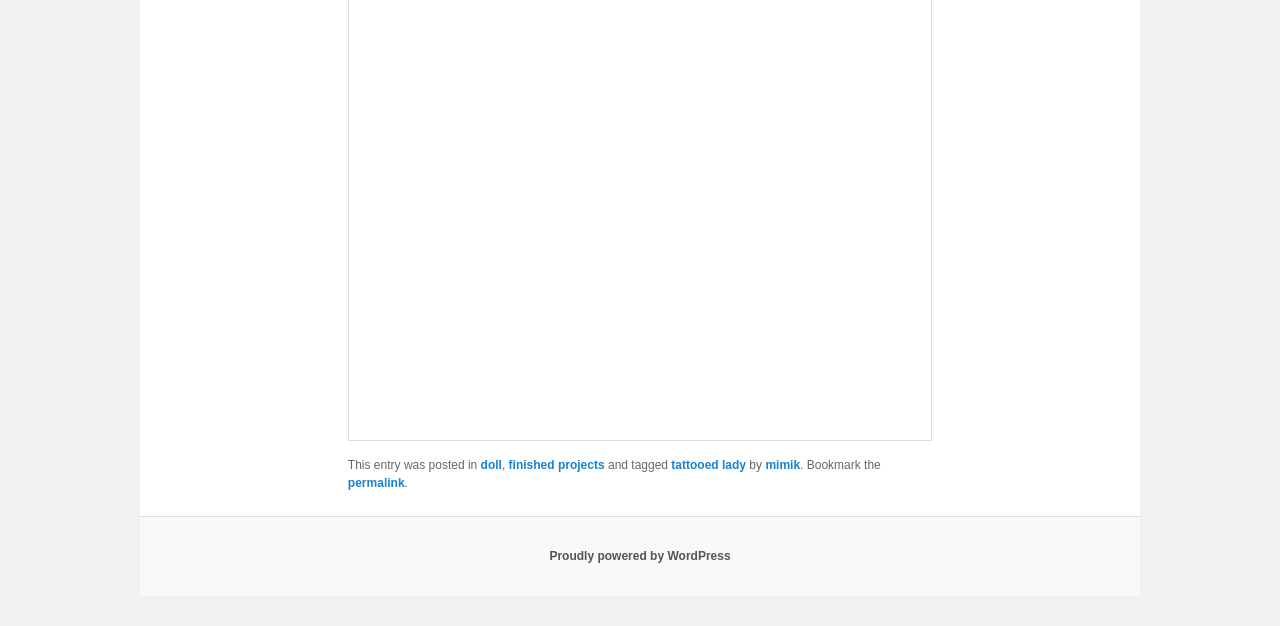What is the category of the latest post?
Provide a one-word or short-phrase answer based on the image.

doll